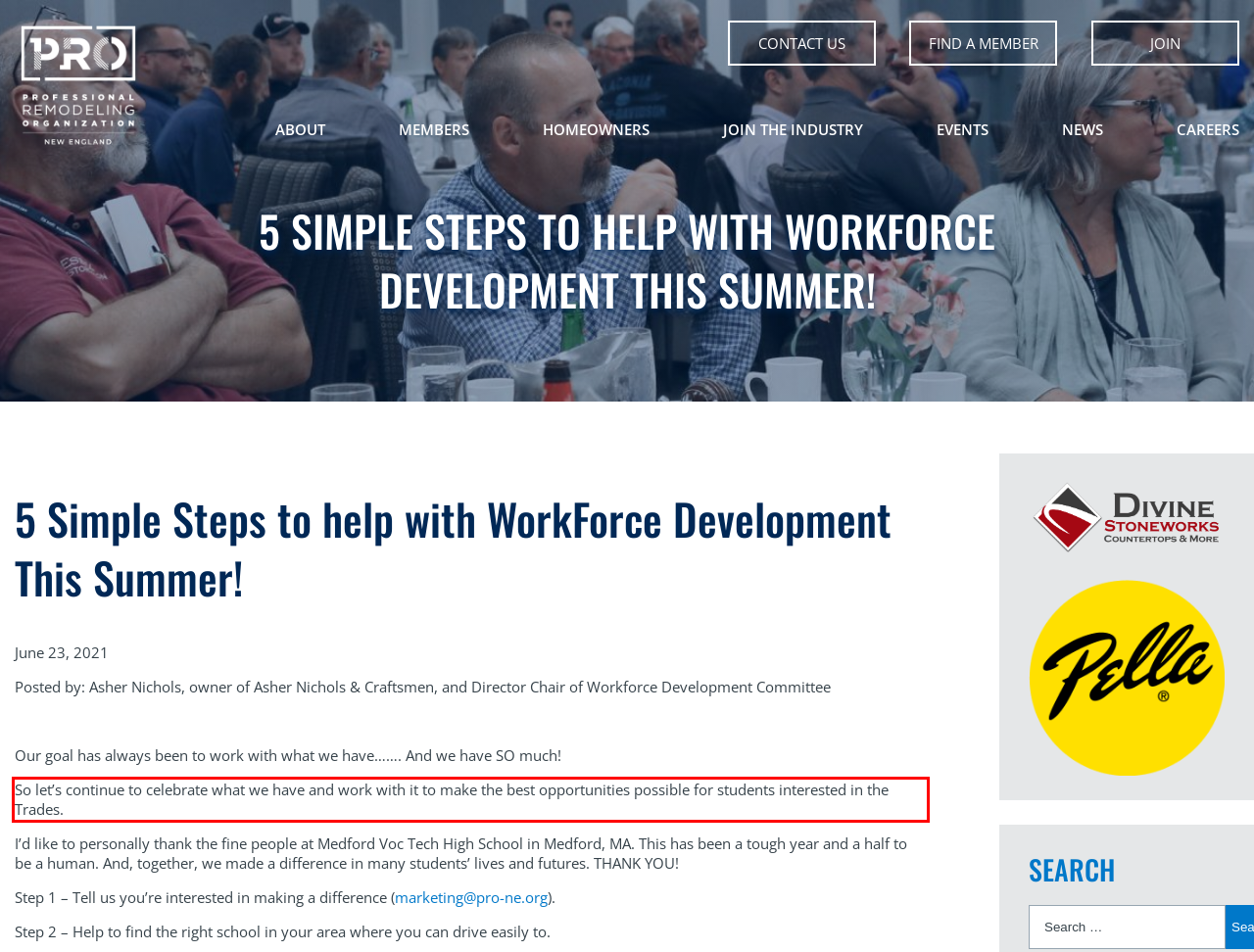Identify and transcribe the text content enclosed by the red bounding box in the given screenshot.

So let’s continue to celebrate what we have and work with it to make the best opportunities possible for students interested in the Trades.